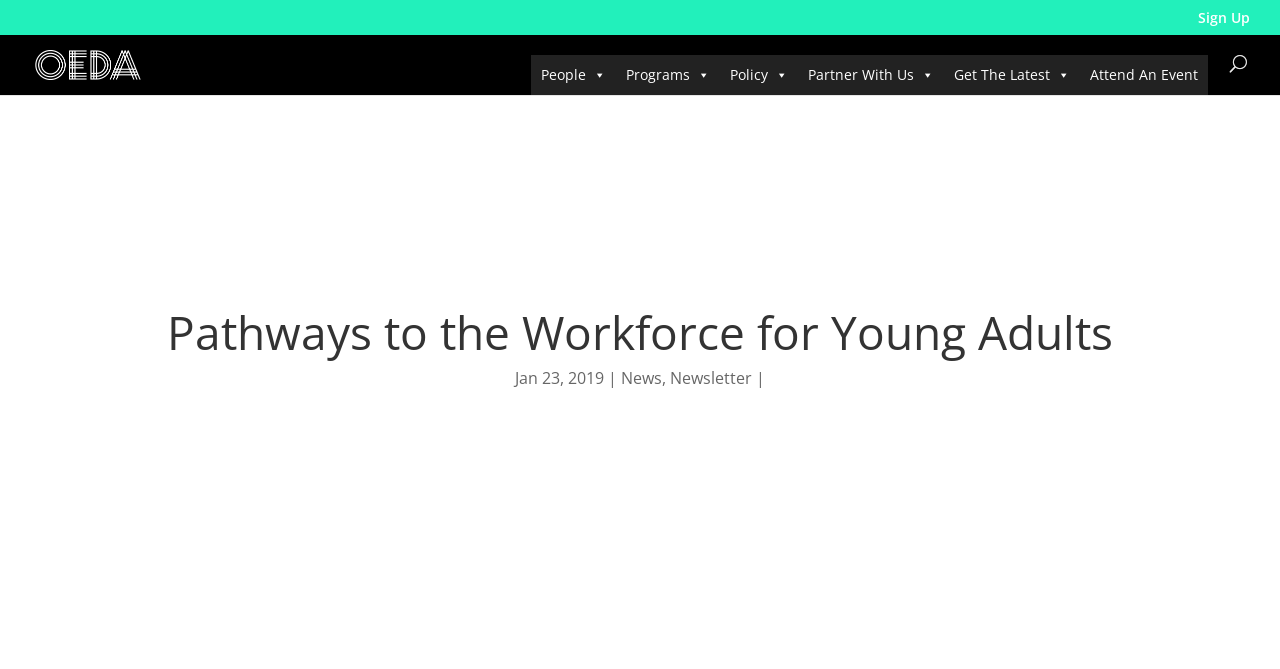Find the bounding box coordinates of the element to click in order to complete this instruction: "Search for something". The bounding box coordinates must be four float numbers between 0 and 1, denoted as [left, top, right, bottom].

[0.053, 0.052, 0.953, 0.055]